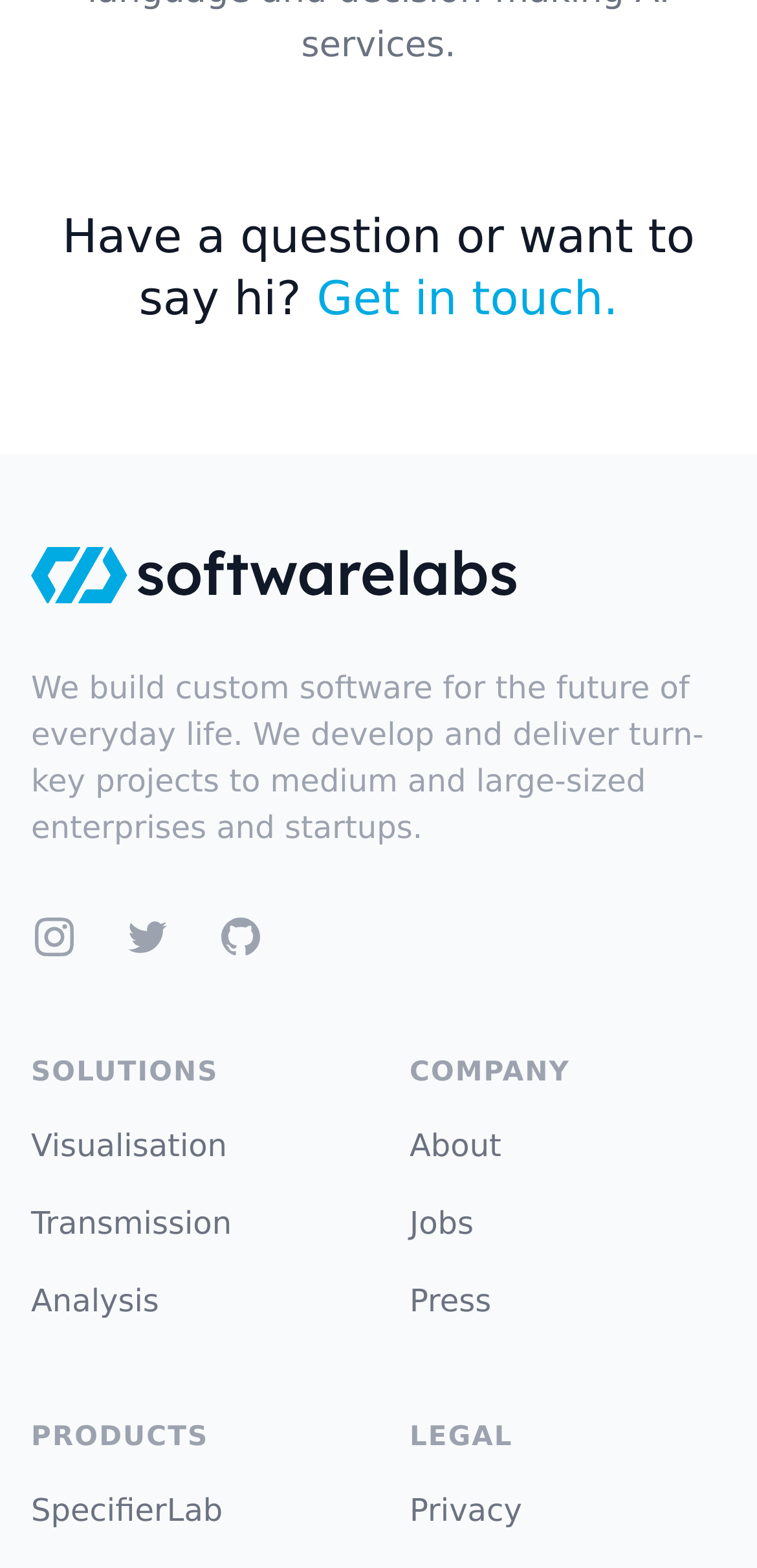Identify the bounding box coordinates of the clickable region necessary to fulfill the following instruction: "Explore SpecifierLab product". The bounding box coordinates should be four float numbers between 0 and 1, i.e., [left, top, right, bottom].

[0.041, 0.952, 0.294, 0.975]